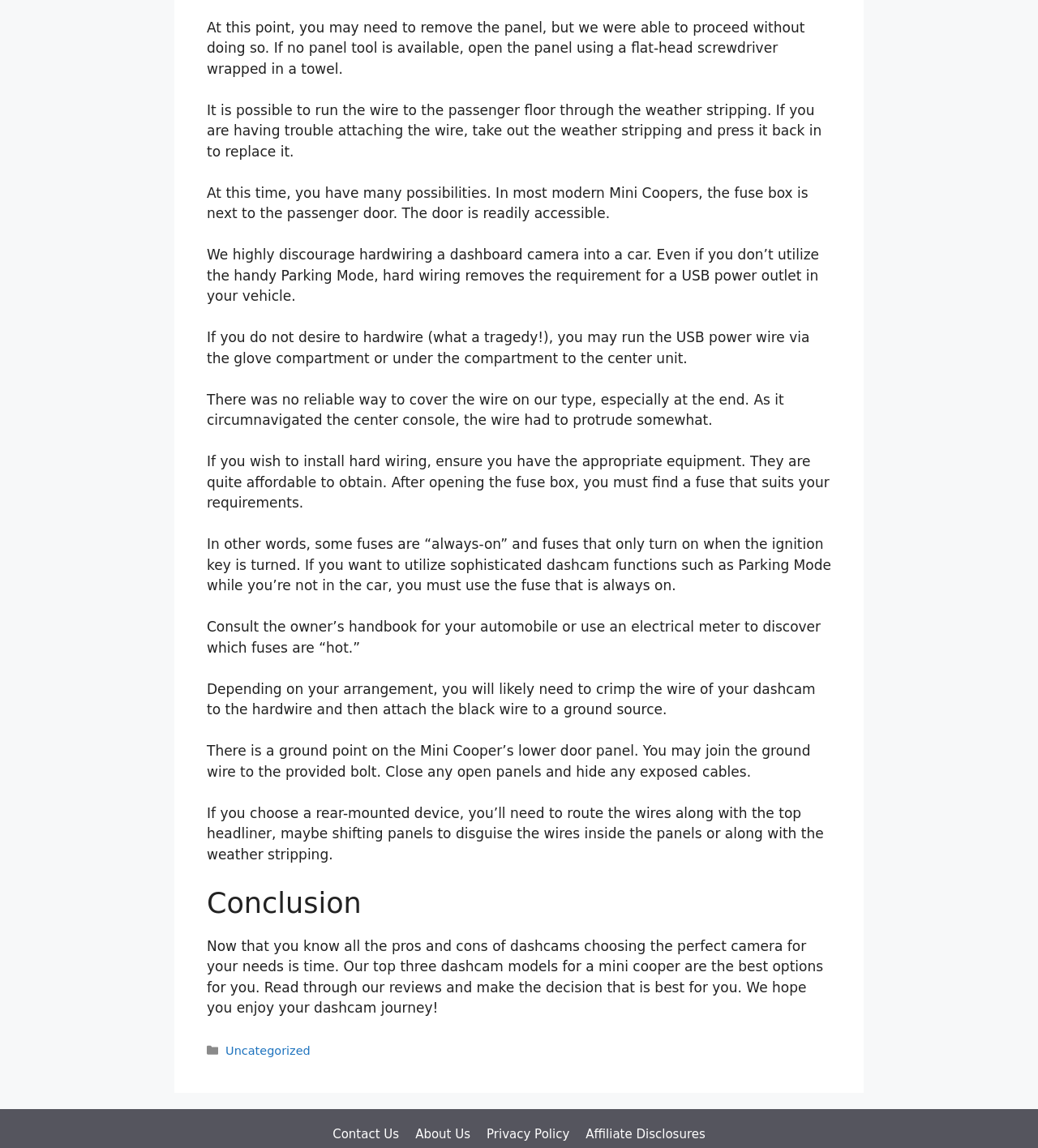Please provide a one-word or phrase answer to the question: 
Why is hardwiring a dashboard camera discouraged?

Removes USB power outlet requirement